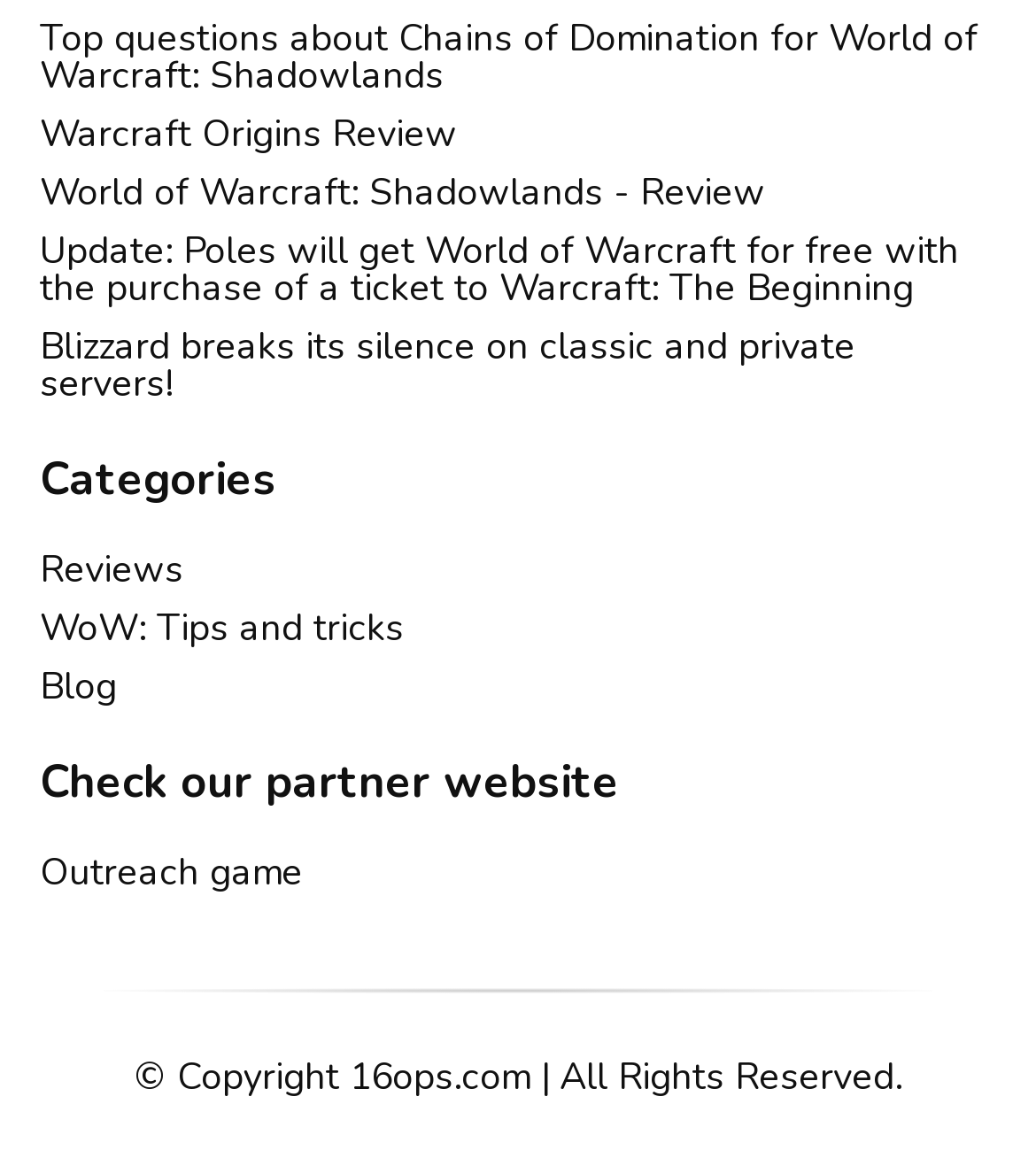Please identify the bounding box coordinates of the element's region that should be clicked to execute the following instruction: "Read Warcraft Origins Review". The bounding box coordinates must be four float numbers between 0 and 1, i.e., [left, top, right, bottom].

[0.038, 0.092, 0.962, 0.142]